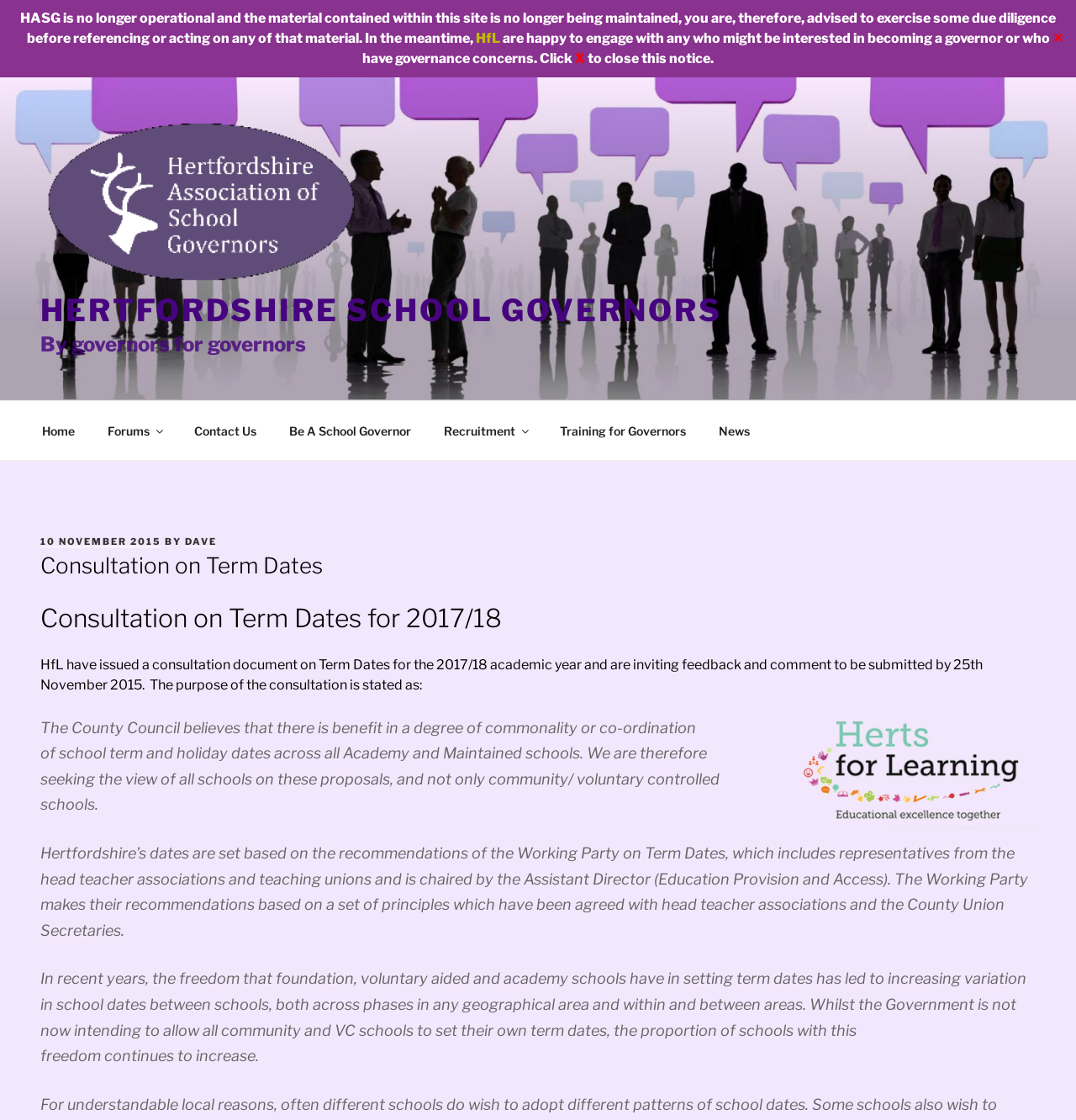Please give a concise answer to this question using a single word or phrase: 
Who is the chair of the Working Party on Term Dates?

Assistant Director (Education Provision and Access)